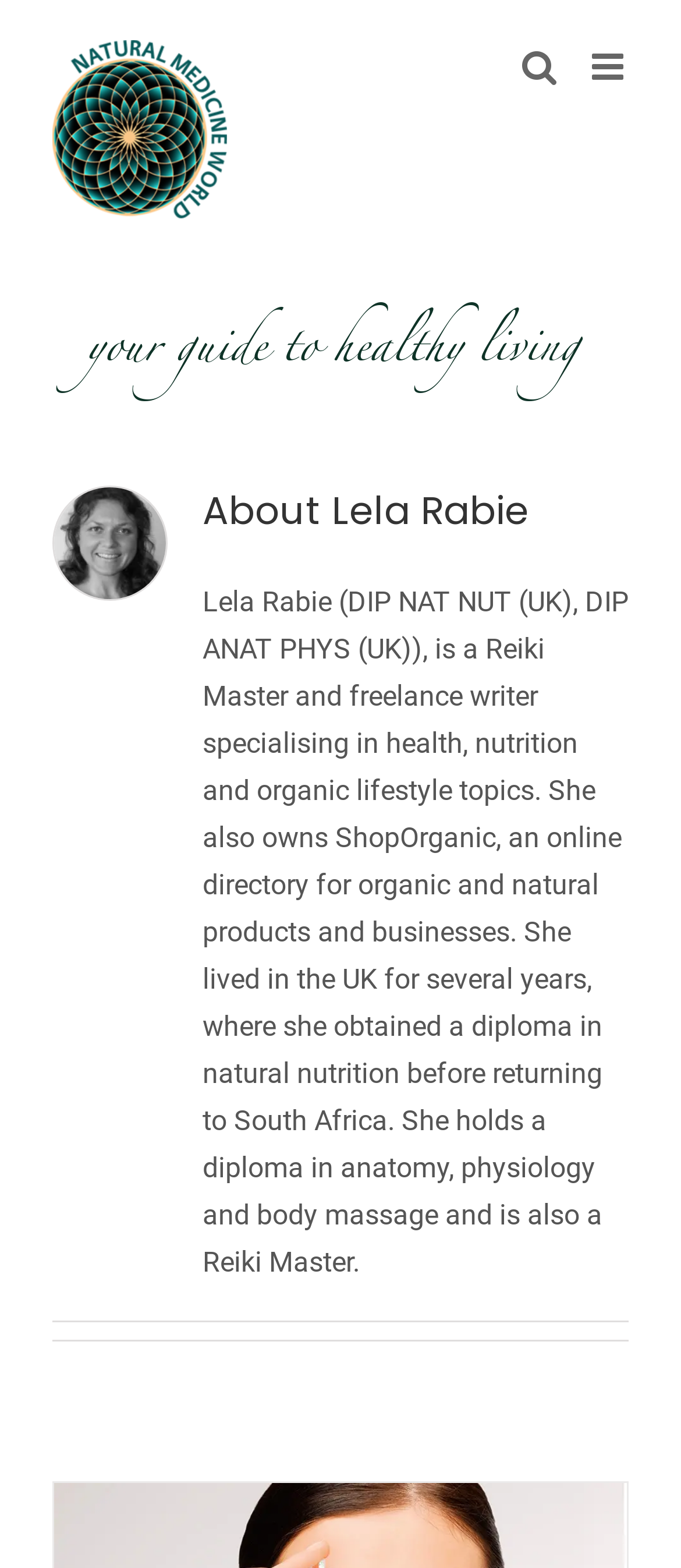Based on the element description aria-label="Toggle mobile menu", identify the bounding box of the UI element in the given webpage screenshot. The coordinates should be in the format (top-left x, top-left y, bottom-right x, bottom-right y) and must be between 0 and 1.

[0.869, 0.031, 0.923, 0.055]